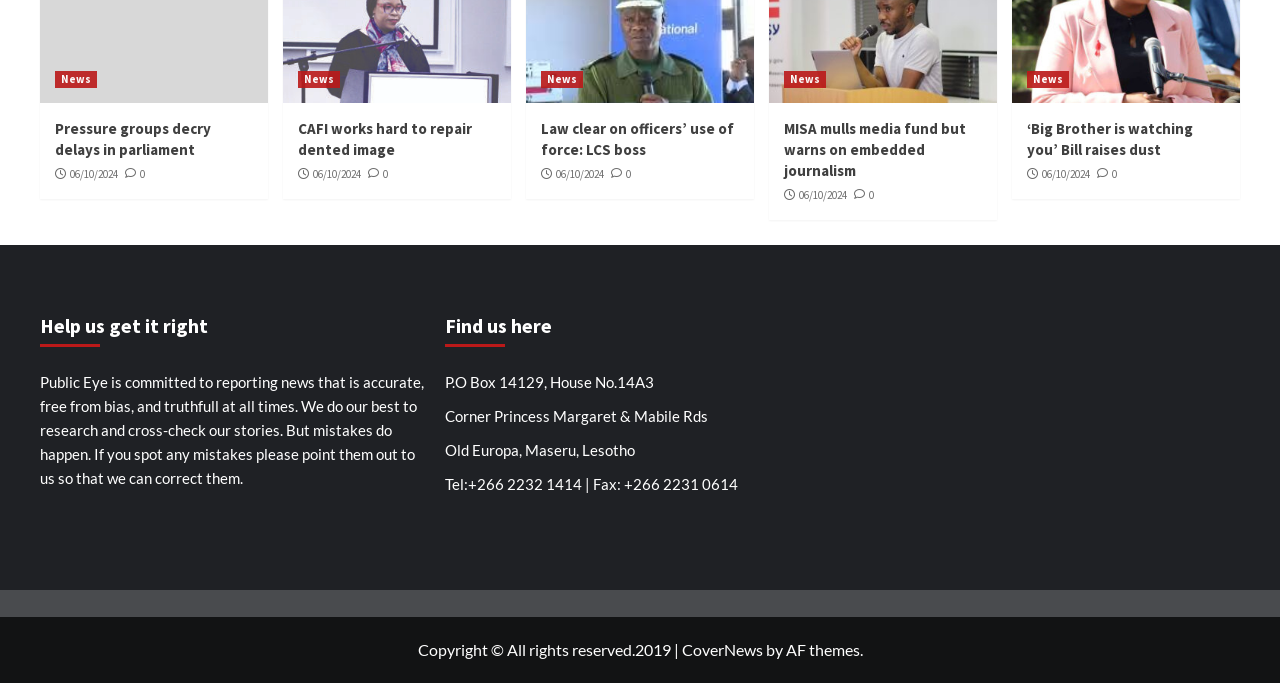Please answer the following question using a single word or phrase: 
What is the purpose of the 'Help us get it right' section?

To report mistakes